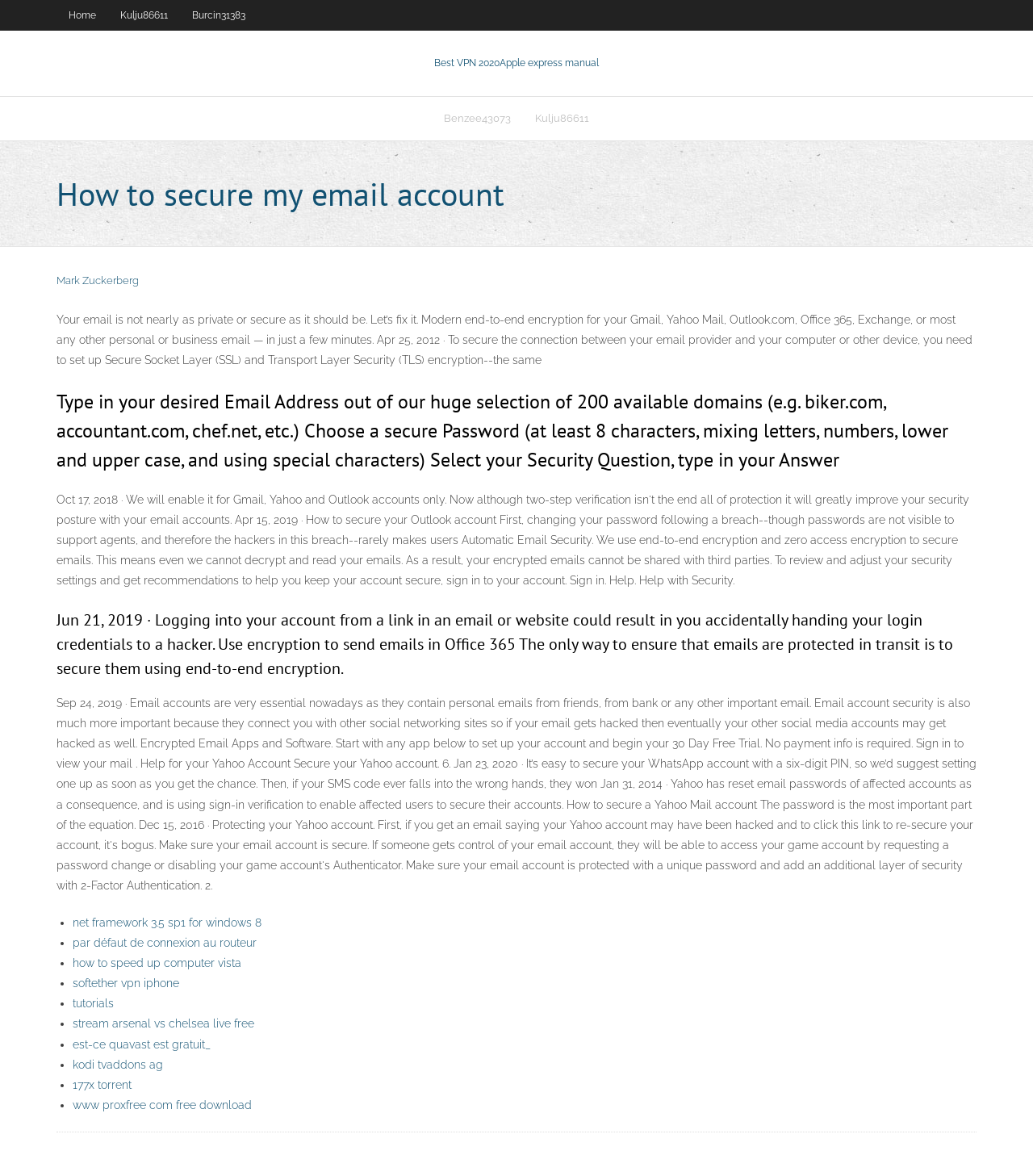Determine the bounding box coordinates for the area that needs to be clicked to fulfill this task: "Click on the 'tutorials' link". The coordinates must be given as four float numbers between 0 and 1, i.e., [left, top, right, bottom].

[0.07, 0.848, 0.11, 0.859]